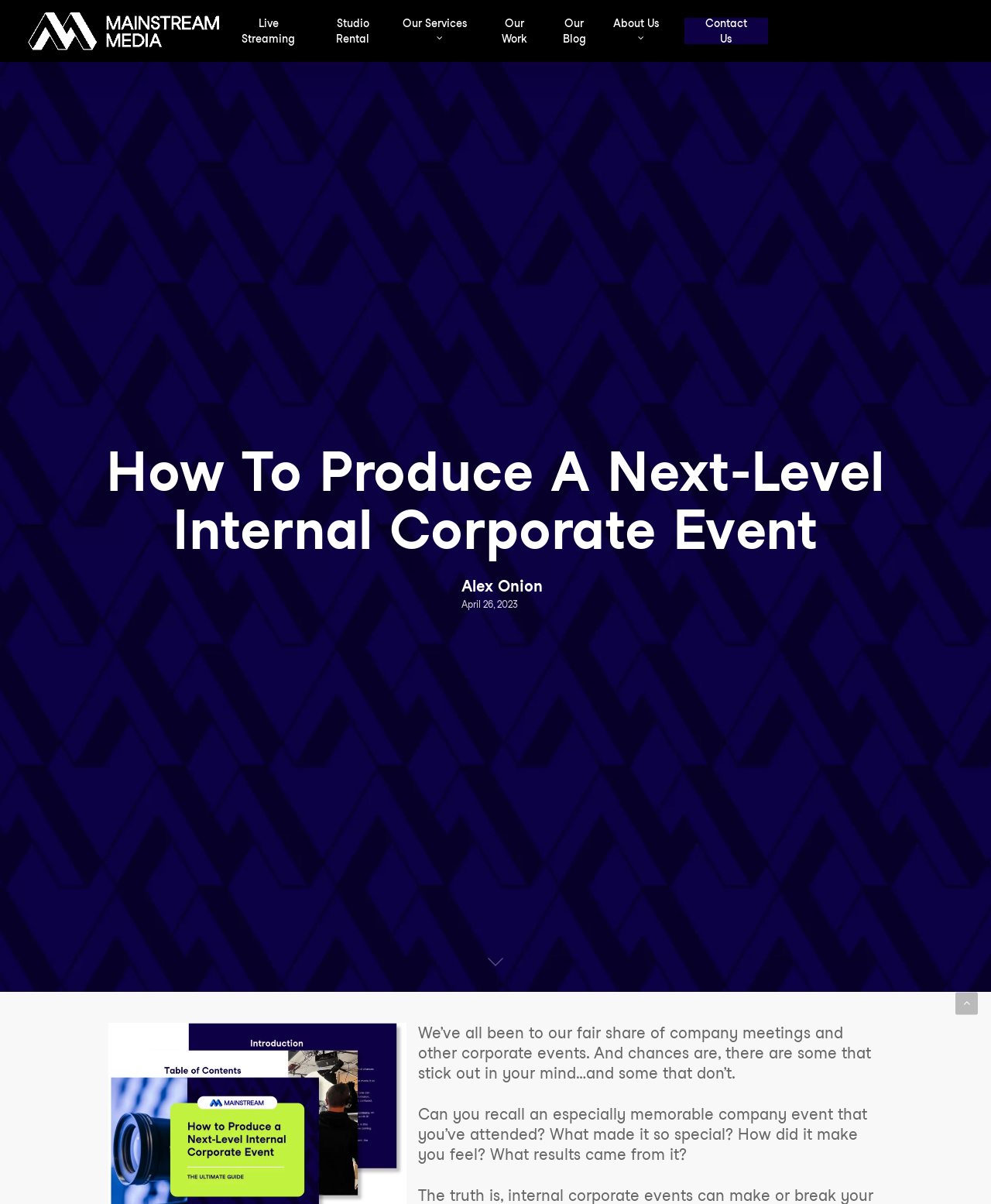Kindly determine the bounding box coordinates for the area that needs to be clicked to execute this instruction: "Click on the 'Mainstream | Live Video Agency' logo".

[0.022, 0.006, 0.226, 0.045]